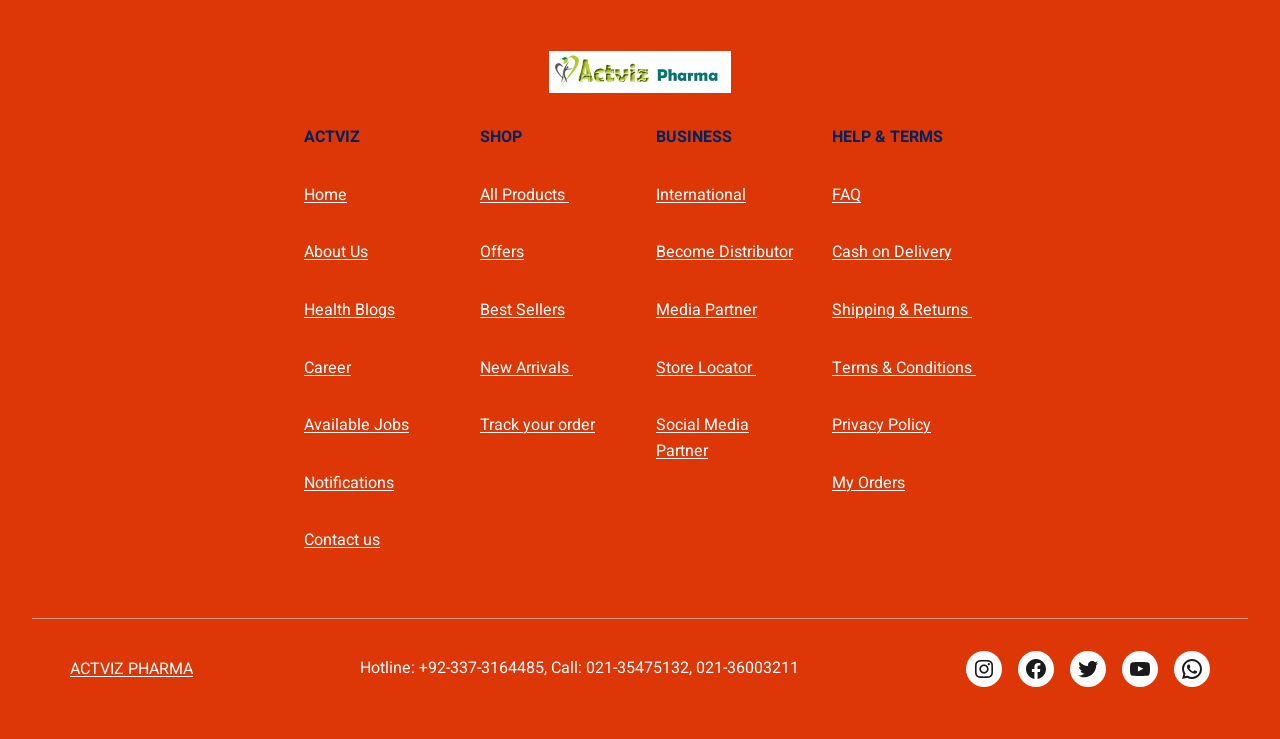Determine the bounding box for the UI element as described: "About Us". The coordinates should be represented as four float numbers between 0 and 1, formatted as [left, top, right, bottom].

[0.238, 0.325, 0.288, 0.358]